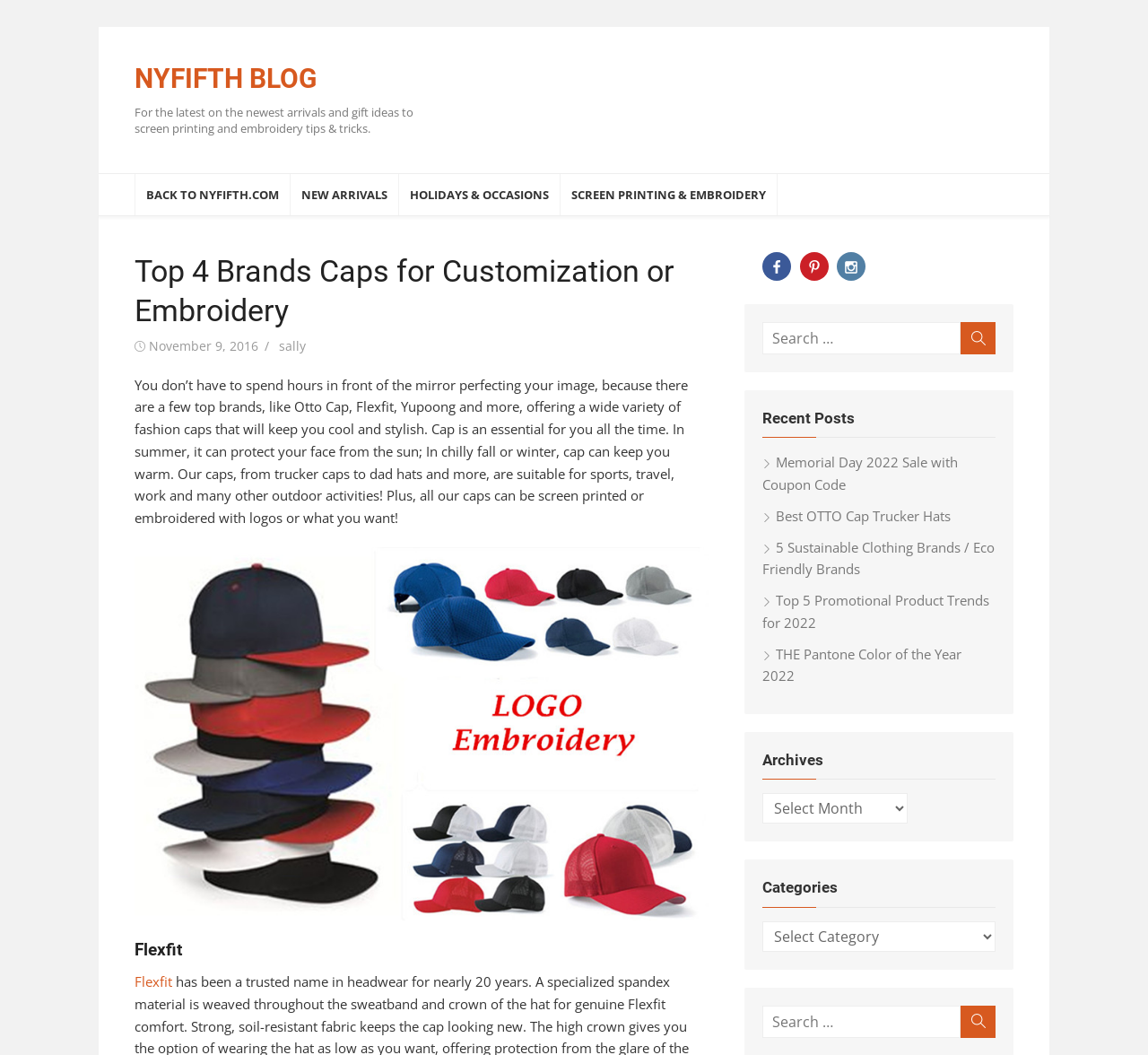Using the information from the screenshot, answer the following question thoroughly:
What is the main topic of this blog post?

Based on the heading 'Top 4 Brands Caps for Customization or Embroidery' and the content of the blog post, it is clear that the main topic is about caps that can be customized or embroidered.